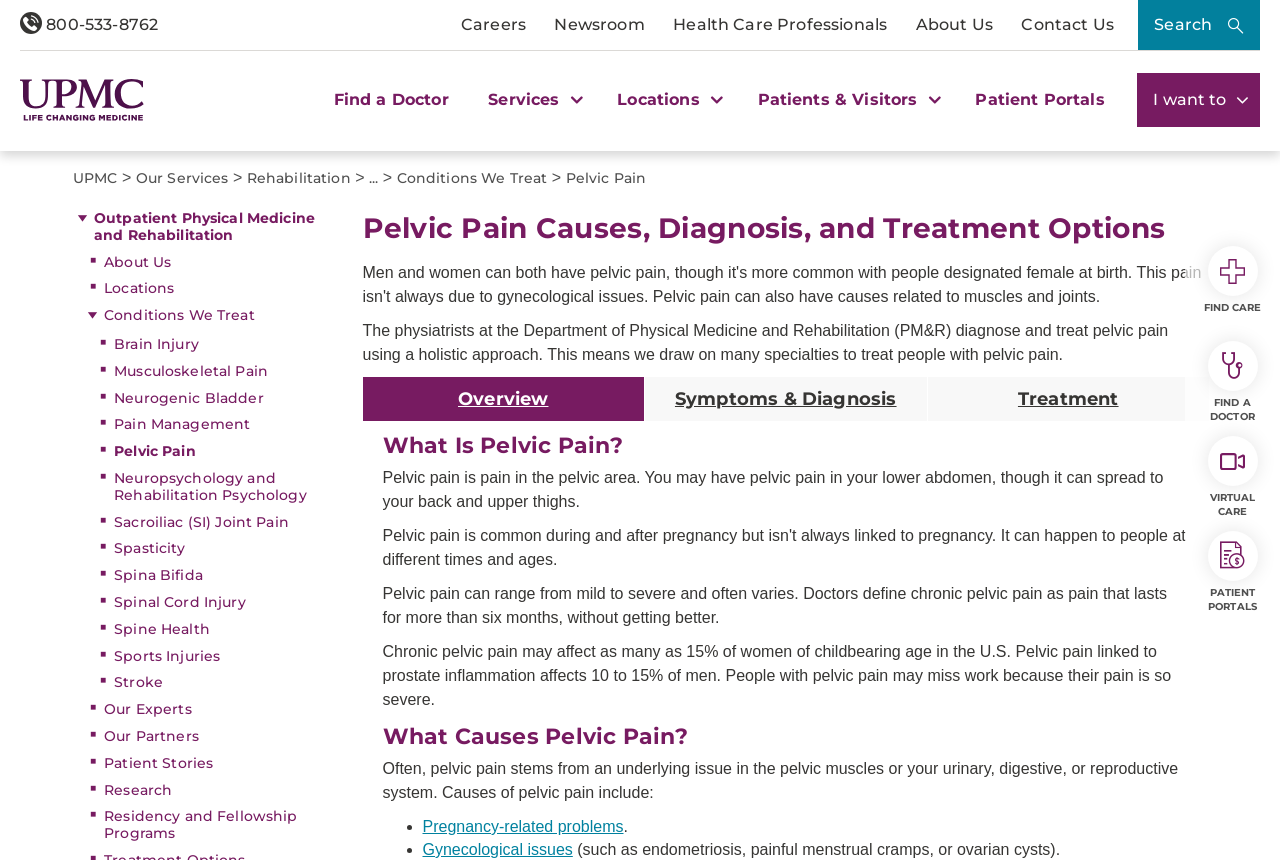Provide a short answer to the following question with just one word or phrase: What is the name of the condition mentioned alongside ovarian cysts?

Endometriosis